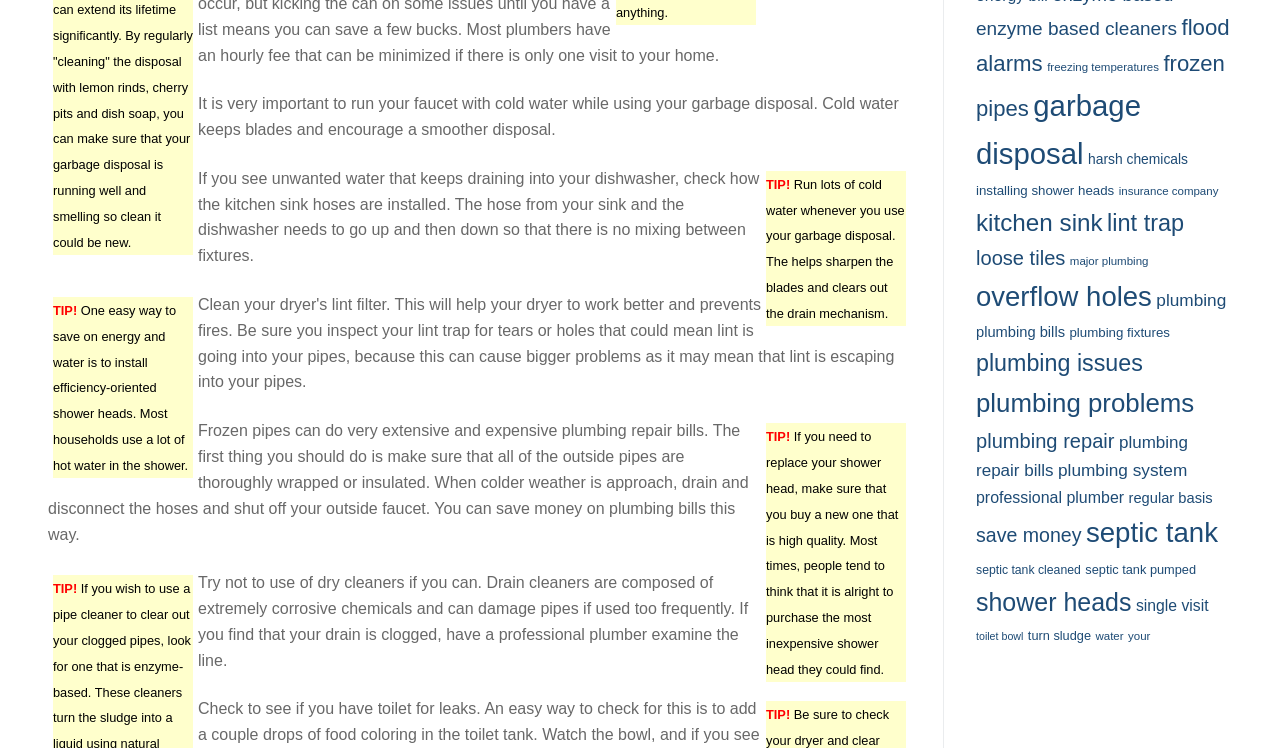Please identify the bounding box coordinates of the clickable area that will fulfill the following instruction: "Check out save money". The coordinates should be in the format of four float numbers between 0 and 1, i.e., [left, top, right, bottom].

[0.762, 0.701, 0.845, 0.73]